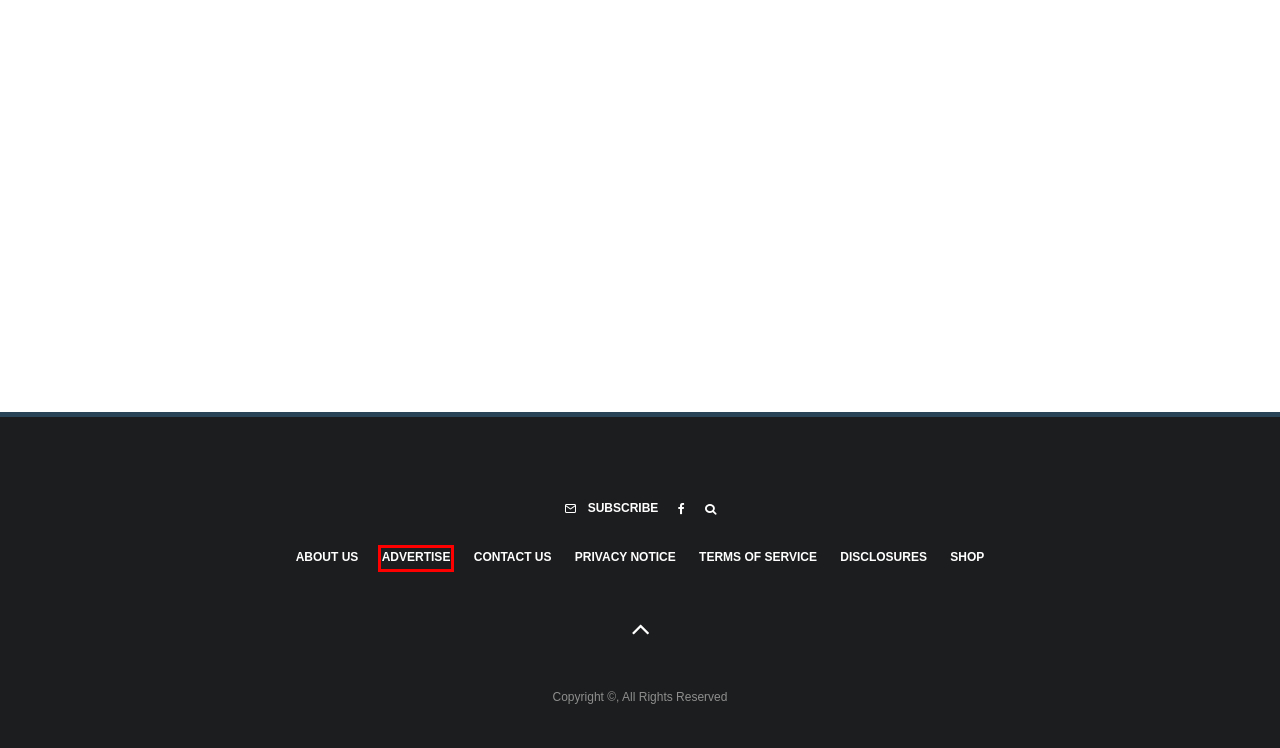You are given a screenshot of a webpage with a red bounding box around an element. Choose the most fitting webpage description for the page that appears after clicking the element within the red bounding box. Here are the candidates:
A. Top Lists Archives - BestBeginnerMotorcycles
B. Contact Us | BestBeginnerMotorcycles
C. Disclosures | BestBeginnerMotorcycles
D. Advertise - Reach Beginner Motorcycle Riders
E. Motorcycle Gear Buying Guides for Beginners
F. Privacy Notice | BestBeginnerMotorcycles
G. Terms of Service | BestBeginnerMotorcycles
H. About Us | BestBeginnerMotorcycles

D